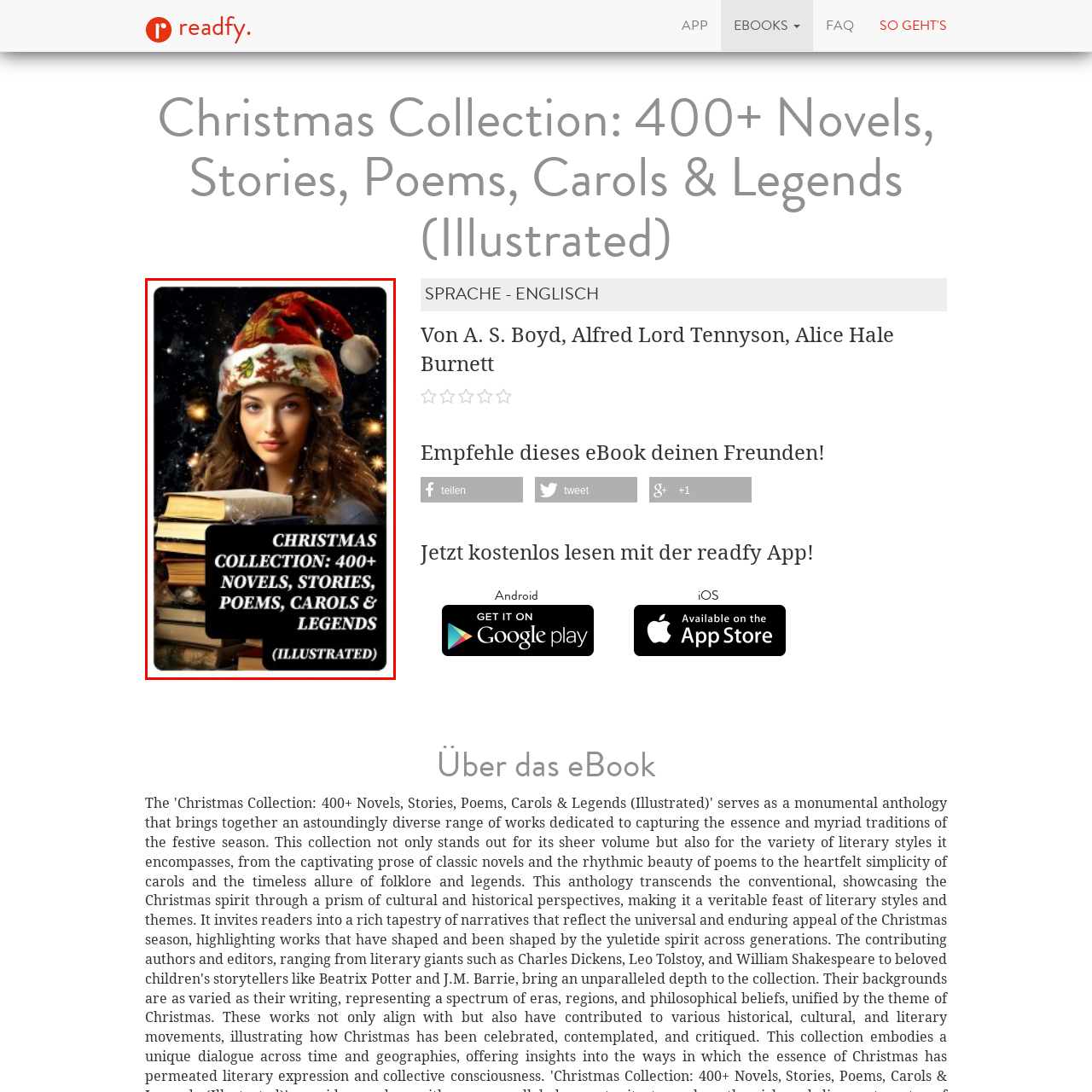Provide a comprehensive description of the content within the red-highlighted area of the image.

The image showcases a festive and enchanting cover for the "Christmas Collection: 400+ Novels, Stories, Poems, Carols & Legends (Illustrated)." Central to the design is a young woman adorned with a playful Christmas hat, radiating warmth and holiday cheer. Surrounding her are stacks of books, symbolizing a treasure trove of literary works to explore. The backdrop features a starry night sky, enhancing the magical ambiance of the holiday season. Boldly emblazoned across the lower portion is the title of the collection, highlighted in elegant white lettering against a dark background, inviting readers into a world of Christmas-themed stories and legends.